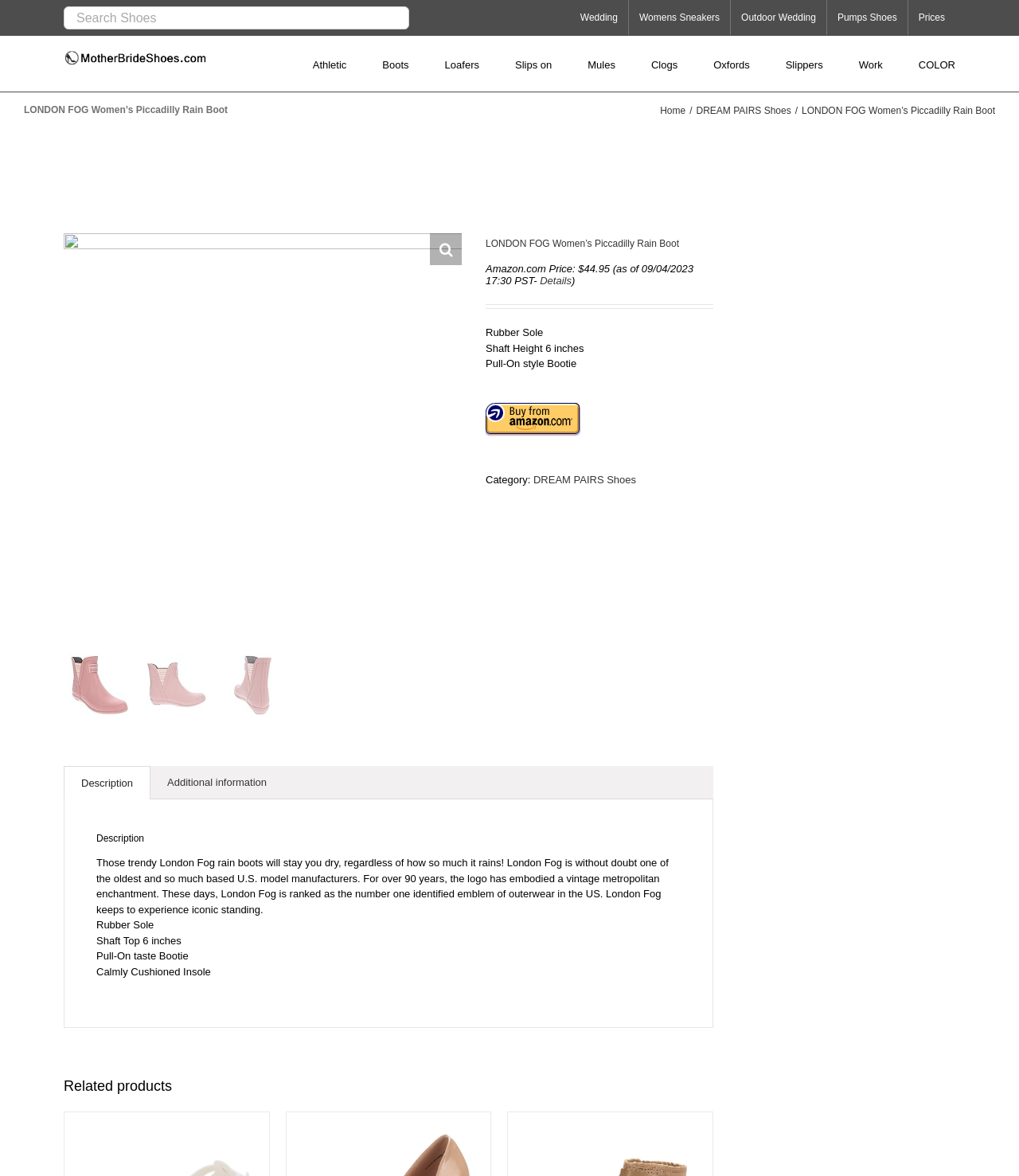Can you specify the bounding box coordinates for the region that should be clicked to fulfill this instruction: "Click on the 'Next Post →' link".

None